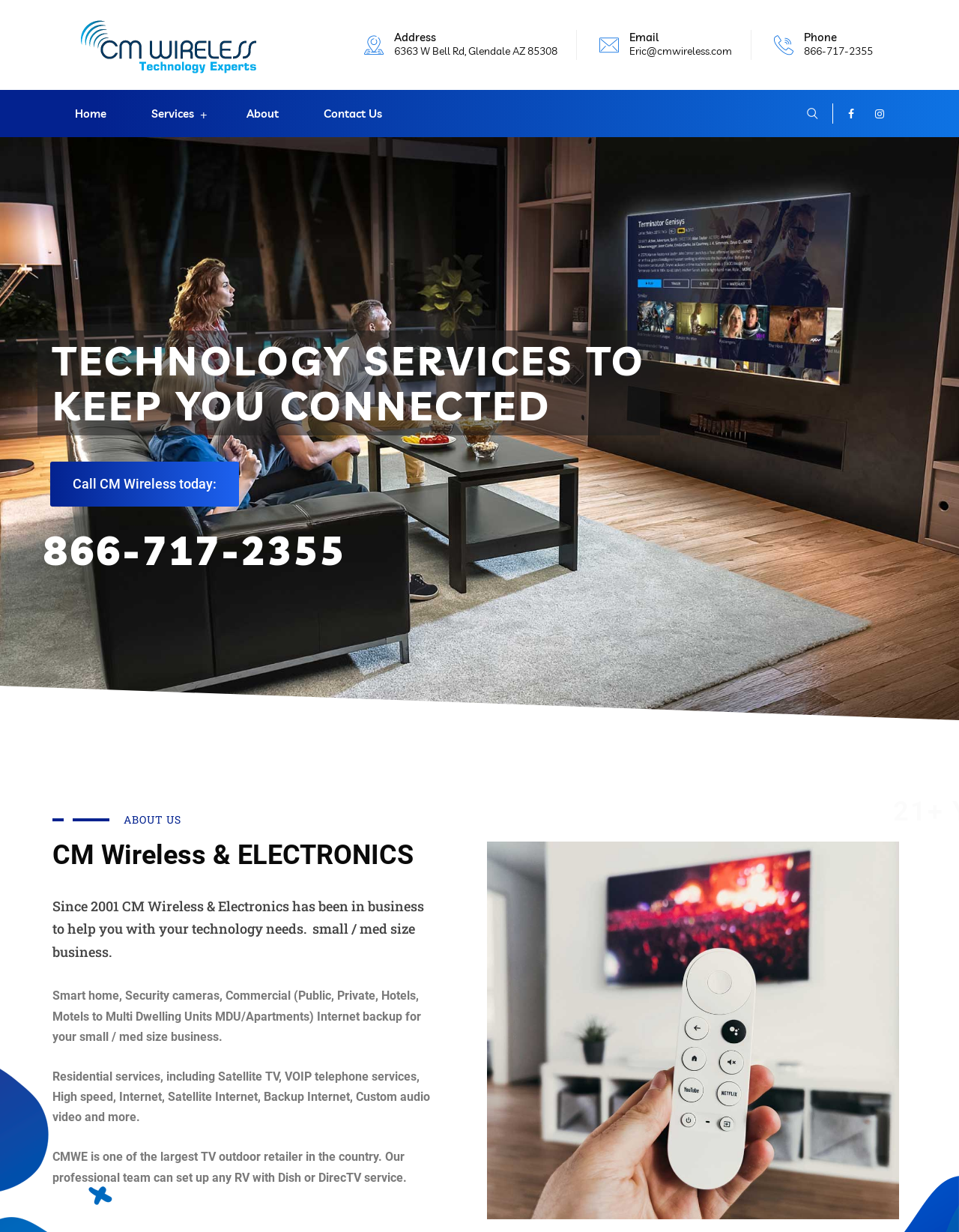Locate the bounding box coordinates for the element described below: "alt="CM Wireless & Electronics LLC"". The coordinates must be four float values between 0 and 1, formatted as [left, top, right, bottom].

[0.078, 0.021, 0.273, 0.047]